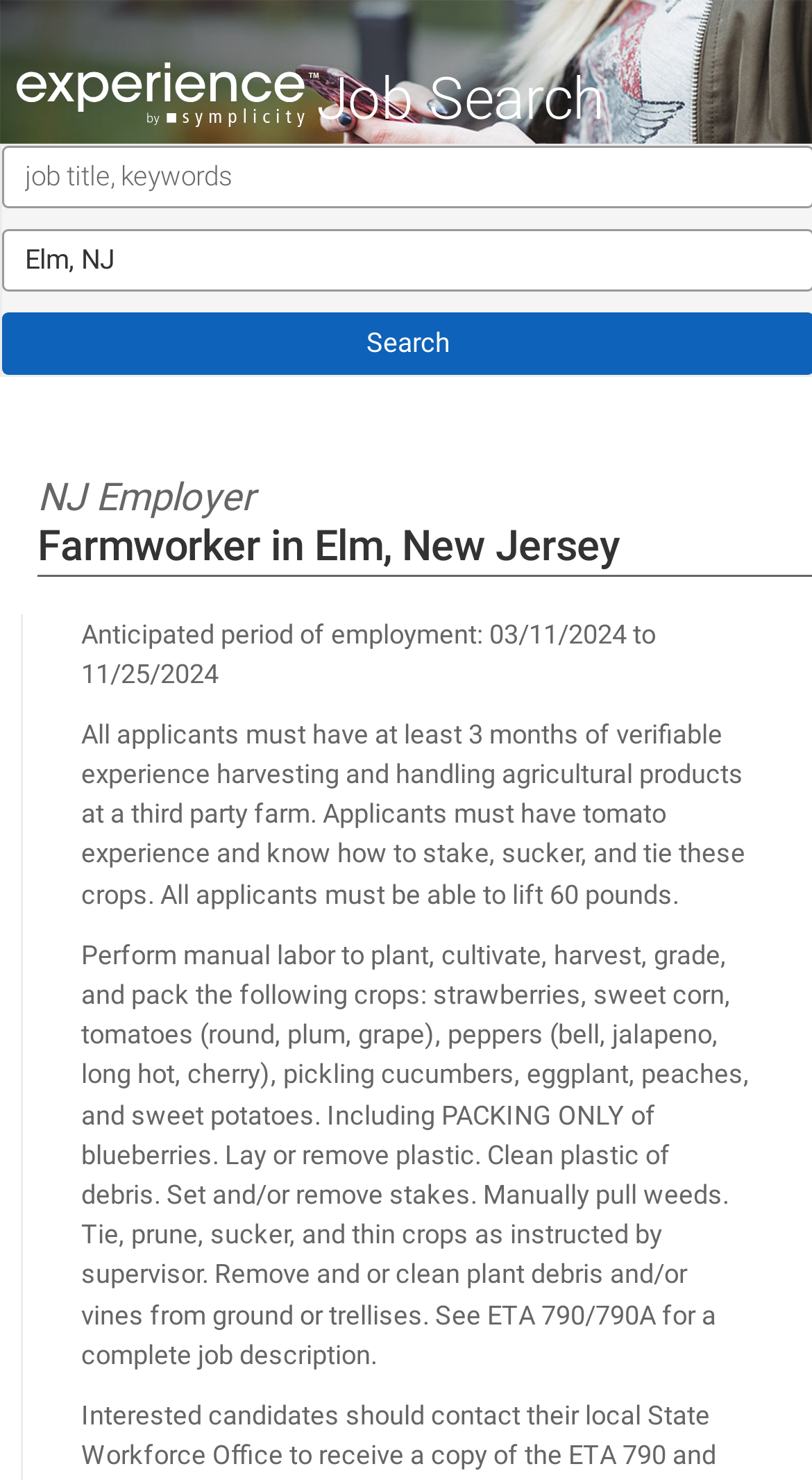Please answer the following question using a single word or phrase: What crops will the applicant be working with?

strawberries, sweet corn, tomatoes, etc.